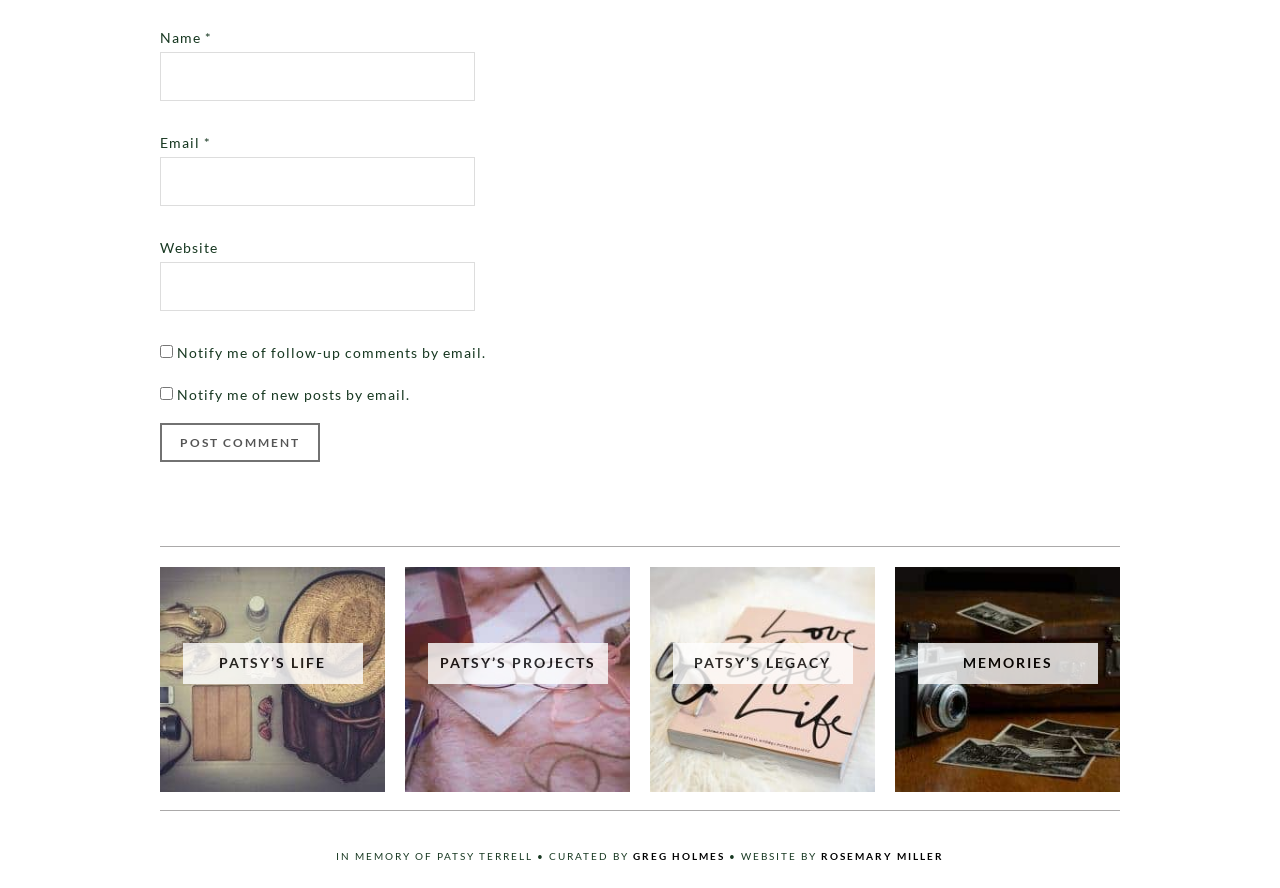Locate the bounding box coordinates of the clickable region to complete the following instruction: "Visit the Memories page."

[0.752, 0.737, 0.822, 0.756]